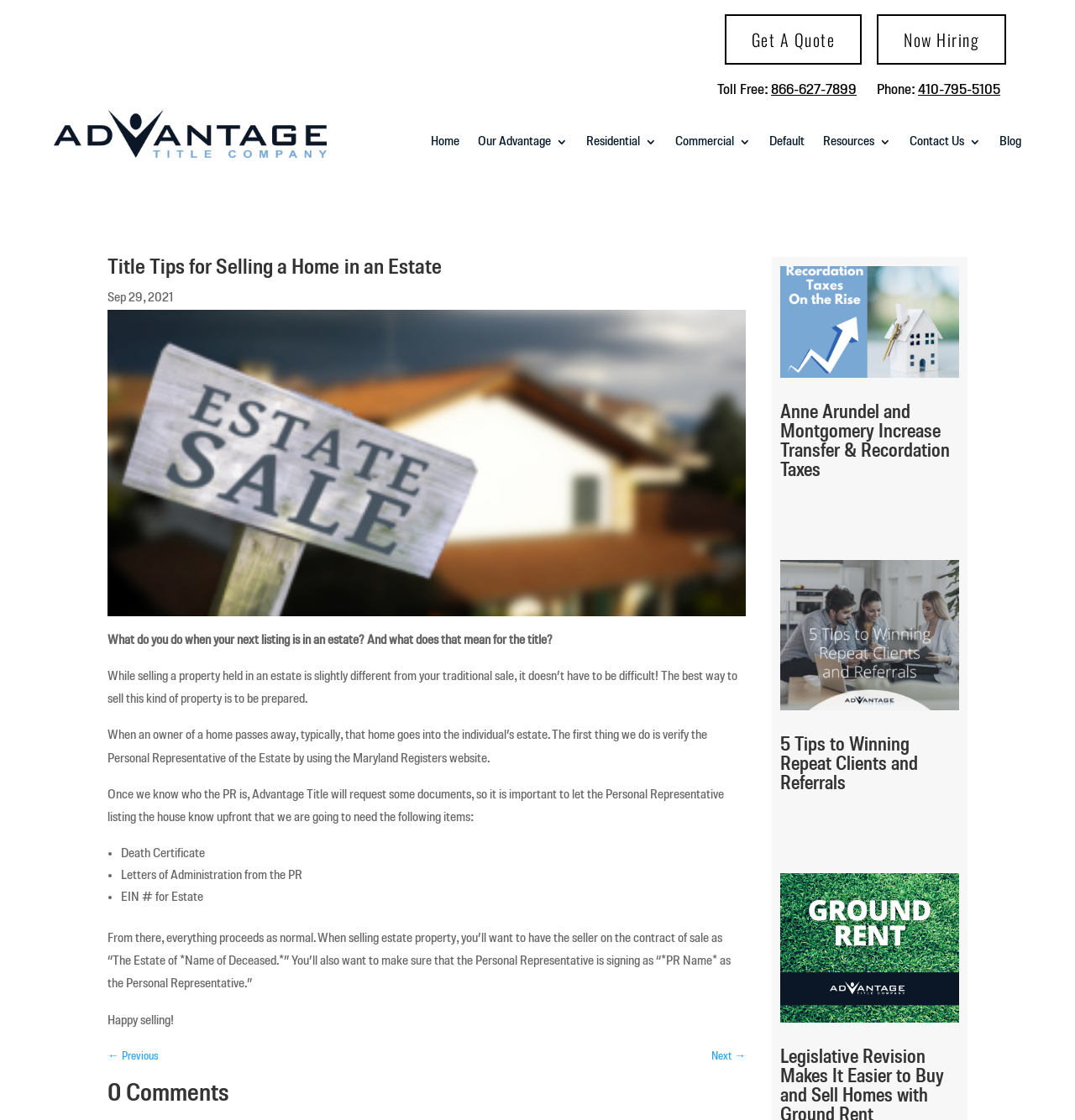Determine the bounding box coordinates of the region I should click to achieve the following instruction: "Get a quote". Ensure the bounding box coordinates are four float numbers between 0 and 1, i.e., [left, top, right, bottom].

[0.674, 0.013, 0.802, 0.058]